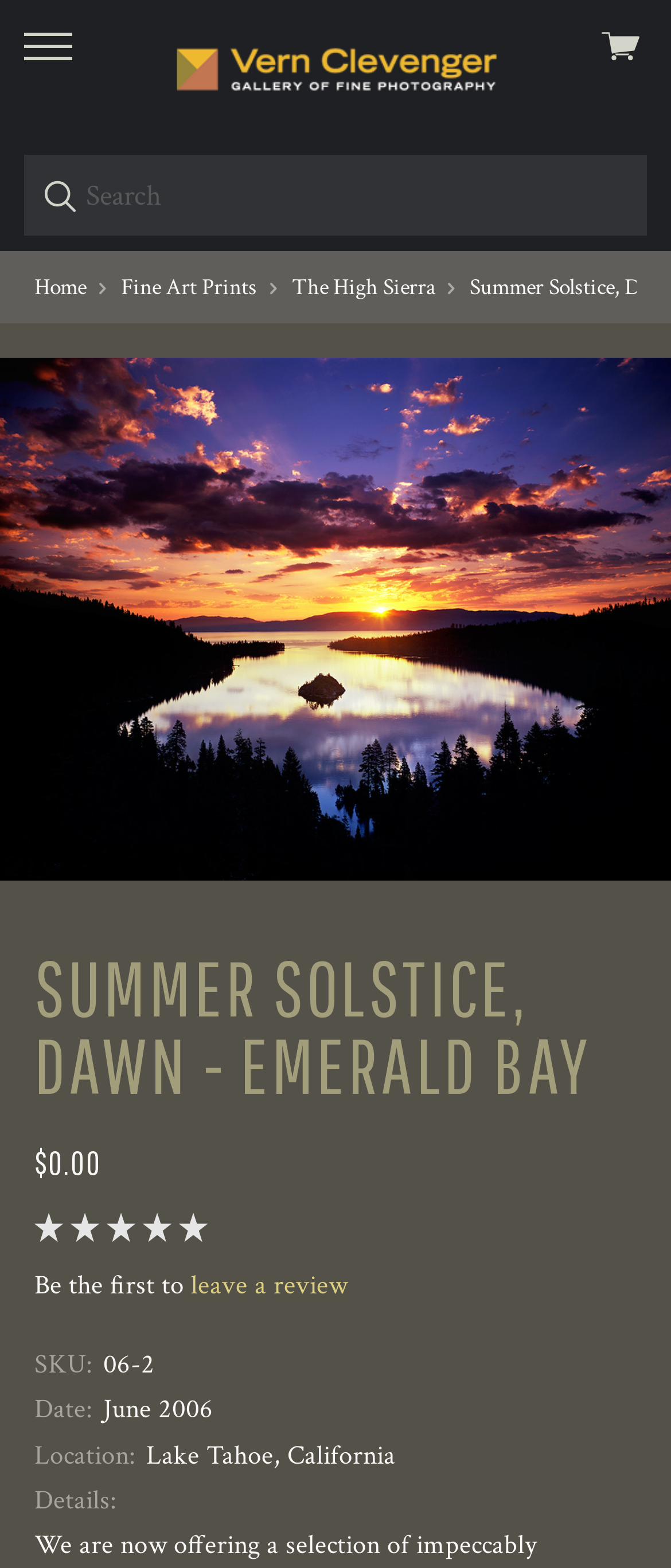Identify the first-level heading on the webpage and generate its text content.

SUMMER SOLSTICE, DAWN - EMERALD BAY